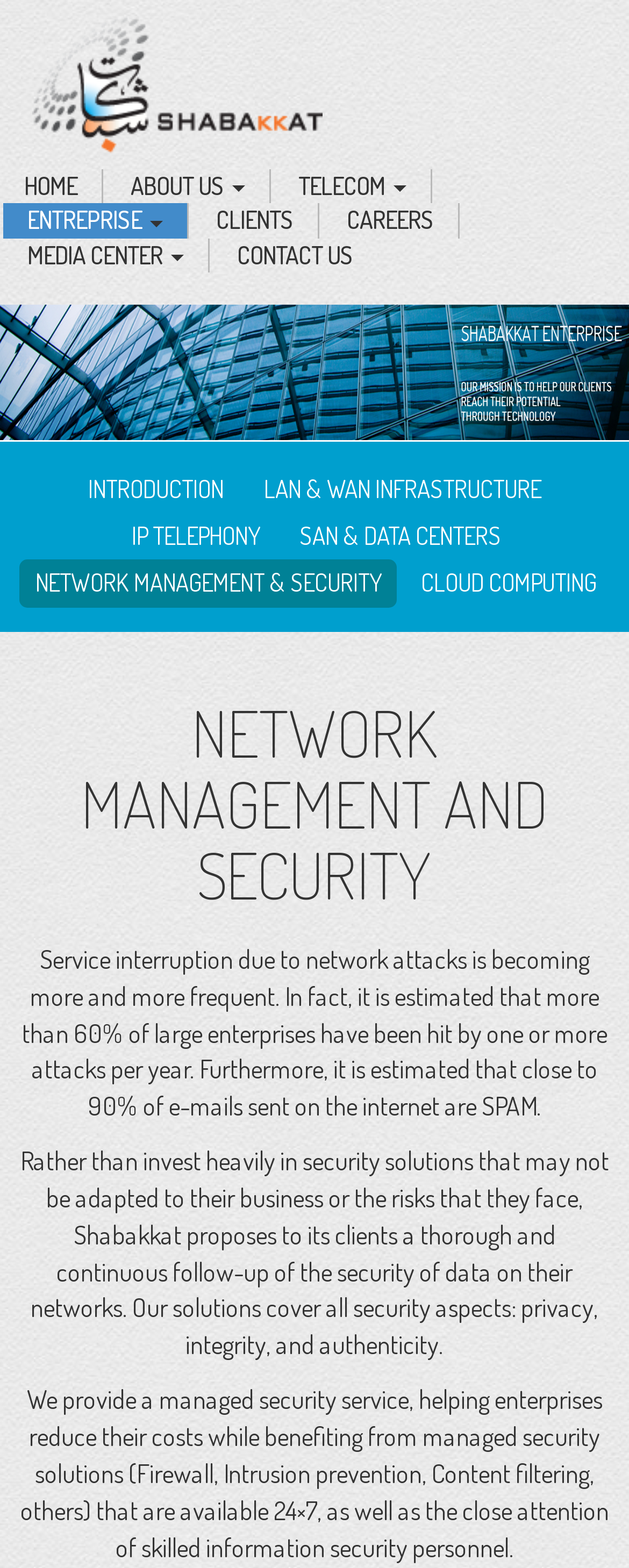Please determine the bounding box coordinates for the element that should be clicked to follow these instructions: "Click on HOME".

[0.0, 0.108, 0.164, 0.13]